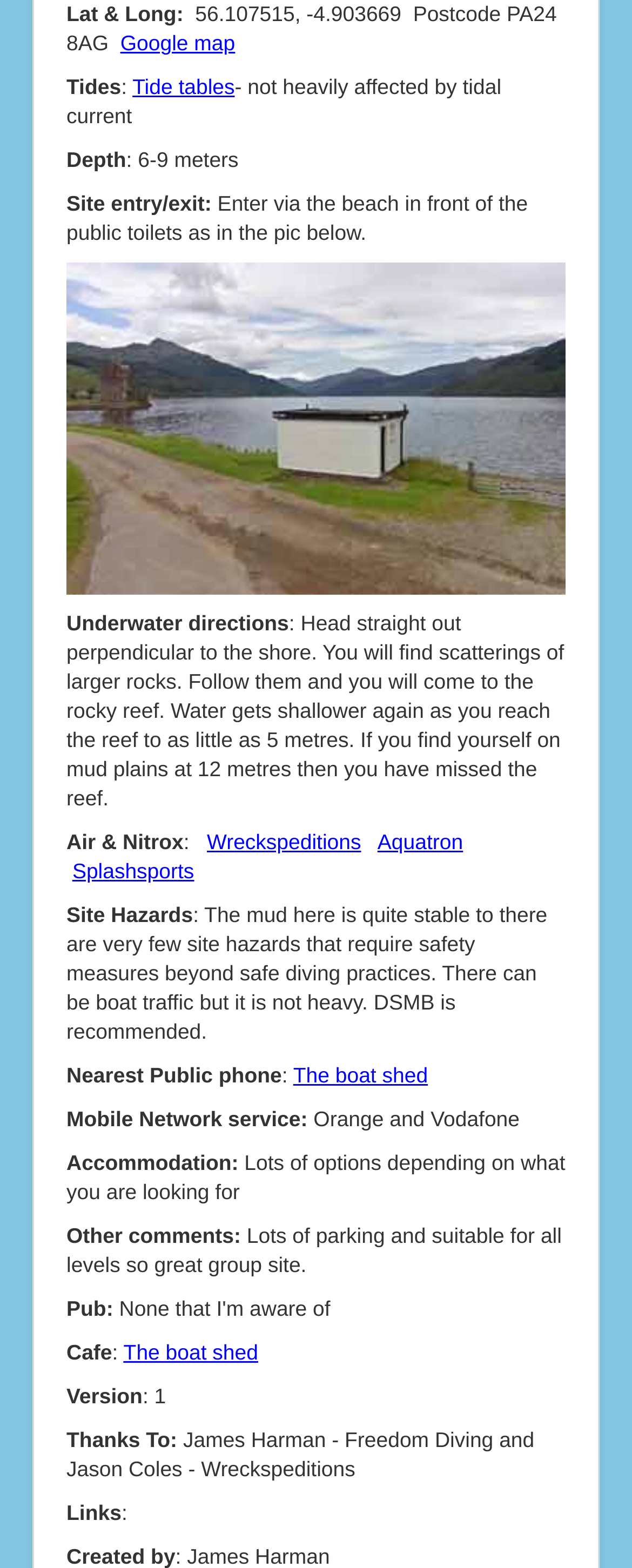What is the recommended entry and exit point for the dive site?
Using the image, provide a concise answer in one word or a short phrase.

The beach in front of the public toilets